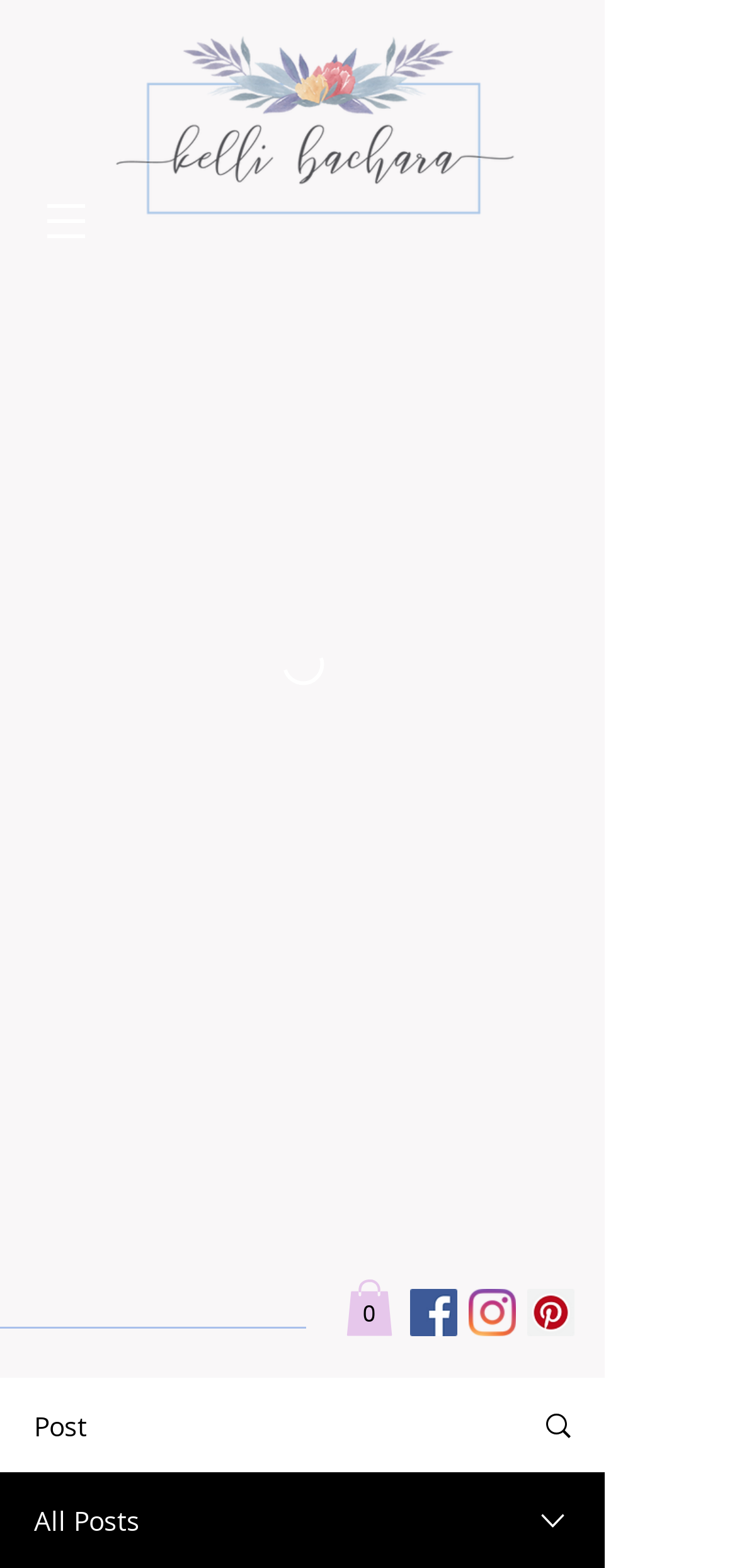Answer the question using only one word or a concise phrase: How many items are in the cart?

0